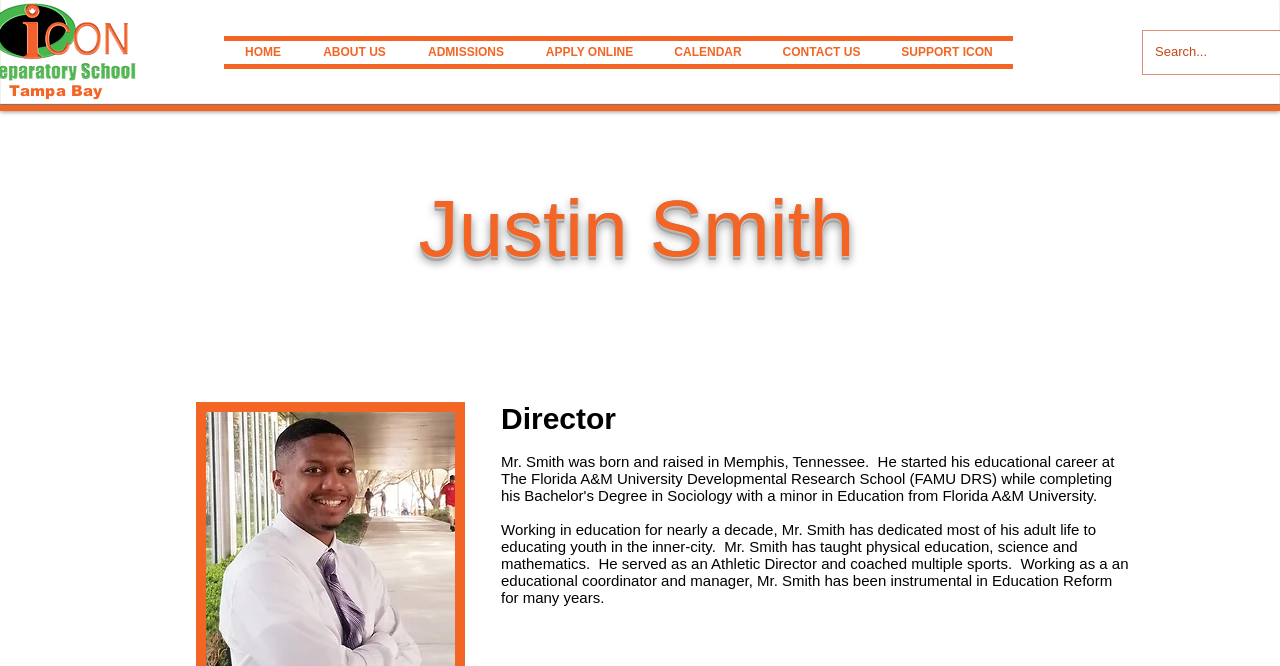What is the function of the 'Search...' box?
Using the visual information, answer the question in a single word or phrase.

To search the website